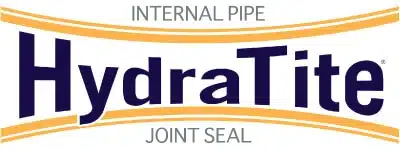Construct a detailed narrative about the image.

The image displays the logo for "HydraTite," which is prominently featured as an "Internal Pipe Joint Seal." The design emphasizes the brand name in bold, navy blue letters, complemented by a vibrant orange arc that adds a dynamic touch to the overall presentation. The clear and professional appearance of the logo highlights HydraTech Engineered Products, LLC's commitment to quality and reliability in pipe sealing solutions. This product is designed for effective sealing in various applications, ensuring watertight integrity and durability for internal piping systems.